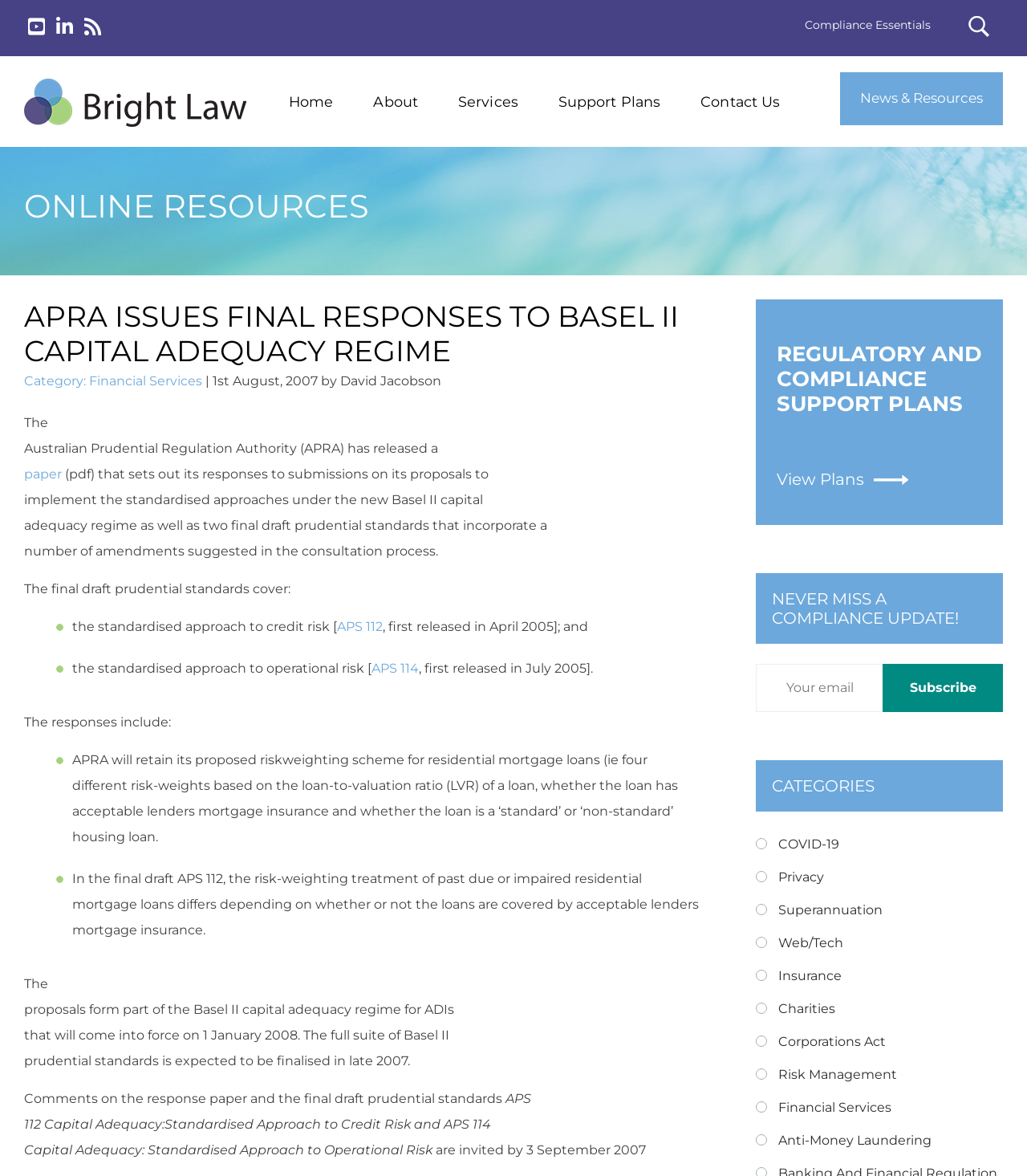Specify the bounding box coordinates of the area to click in order to execute this command: 'Read the news about APRA issues final responses to Basel II capital adequacy regime'. The coordinates should consist of four float numbers ranging from 0 to 1, and should be formatted as [left, top, right, bottom].

[0.023, 0.255, 0.683, 0.314]